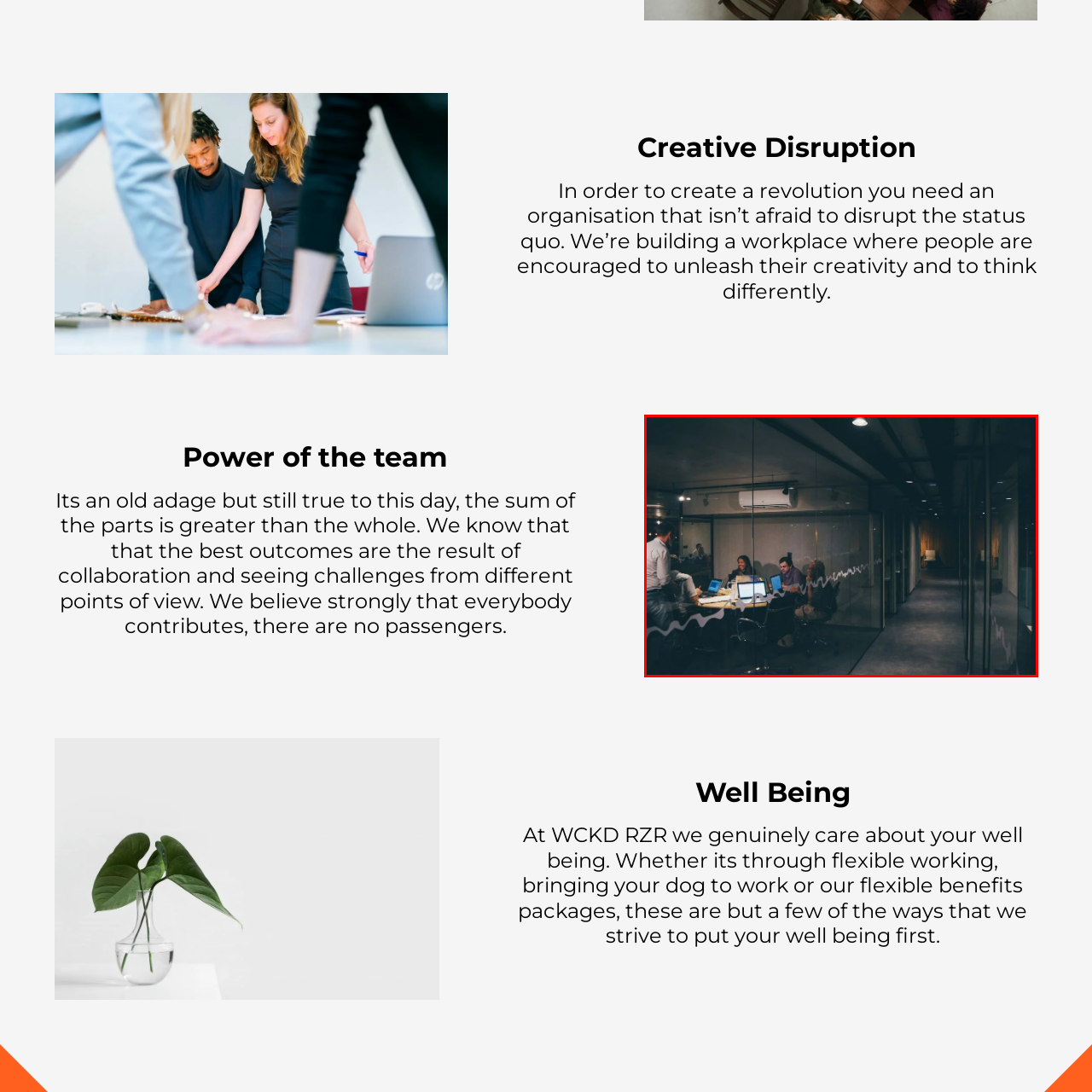What is the purpose of the corridor in the background?
Look closely at the image highlighted by the red bounding box and give a comprehensive answer to the question.

The caption describes the corridor in the background as leading to a well-lit area, which suggests a comfortable environment and reflects the organization's commitment to fostering well-being and innovation within its workspace.